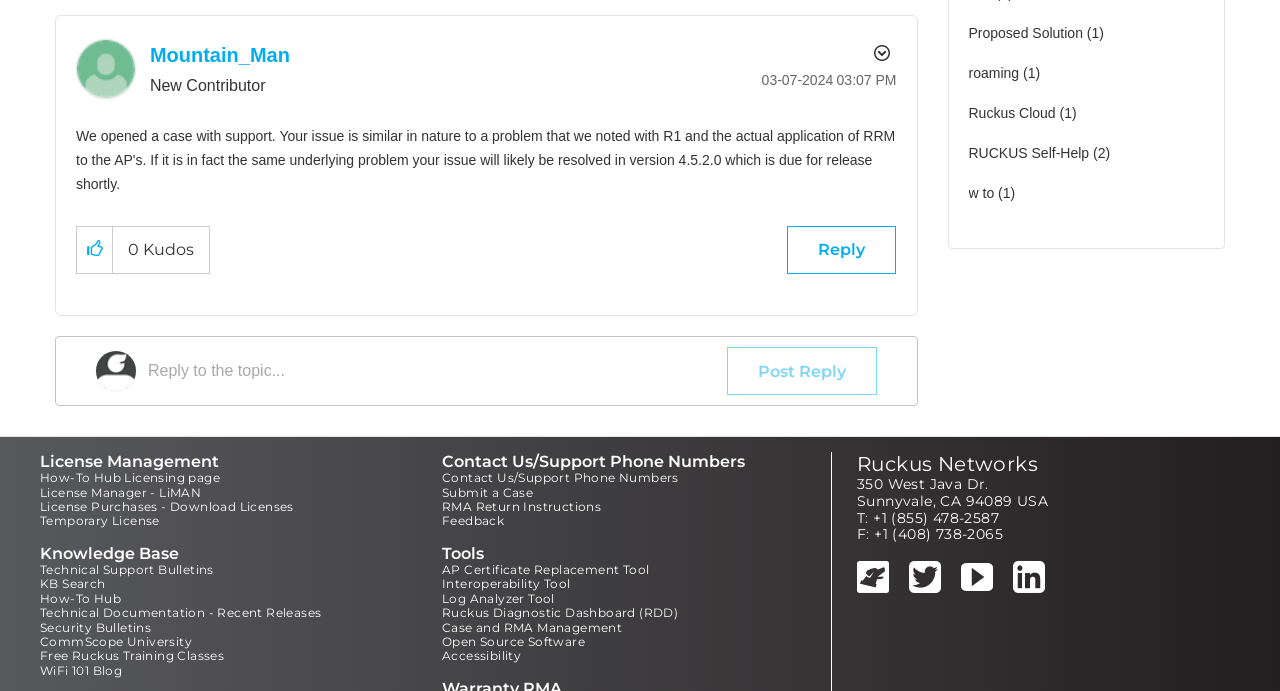What is the date of the post?
Provide a thorough and detailed answer to the question.

The date of the post can be found by looking at the static text element with the text '03-07-2024'. This element is located near the top of the page, indicating that it represents the date of the post.